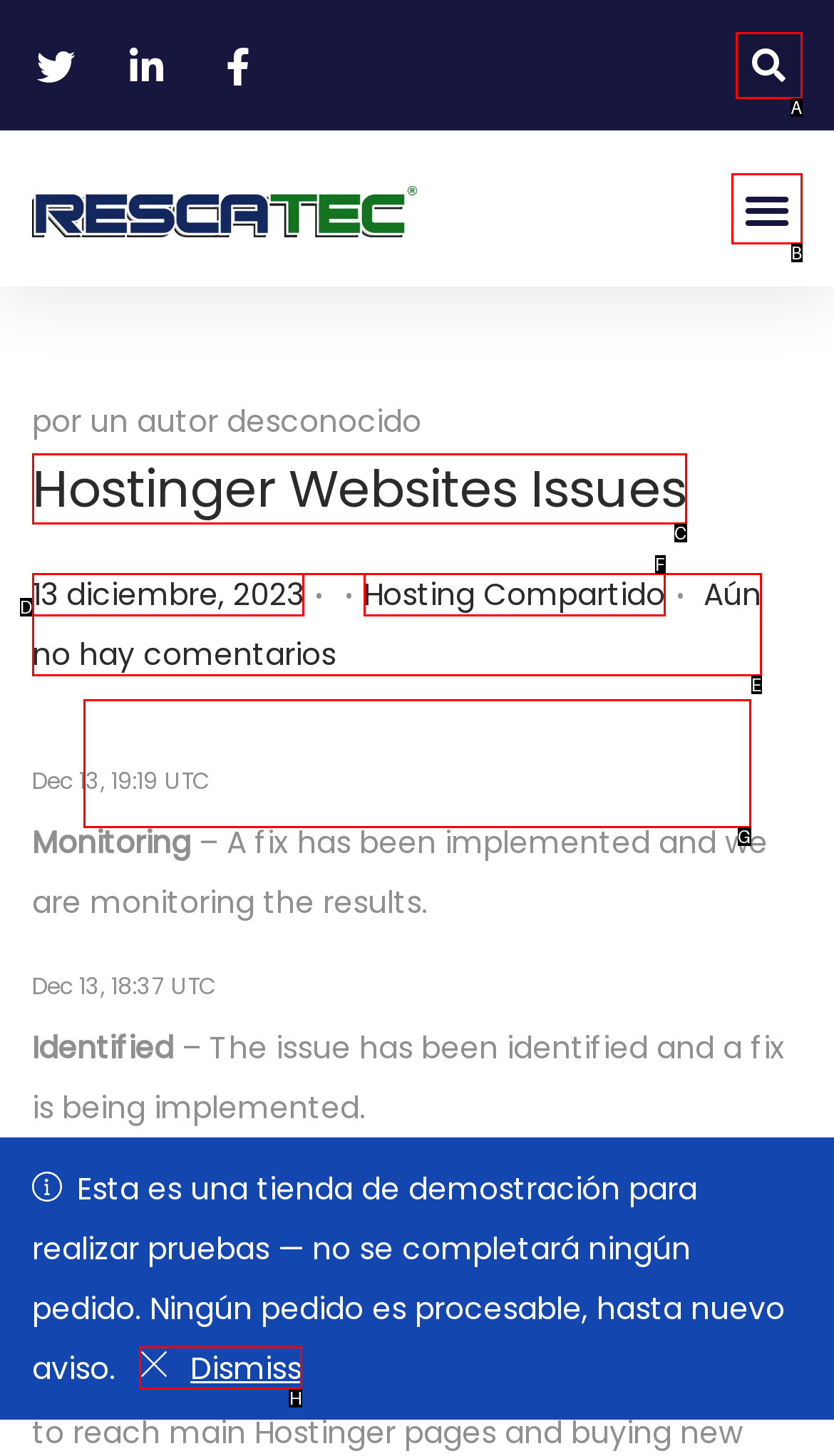Please indicate which HTML element should be clicked to fulfill the following task: Dismiss the notification. Provide the letter of the selected option.

H